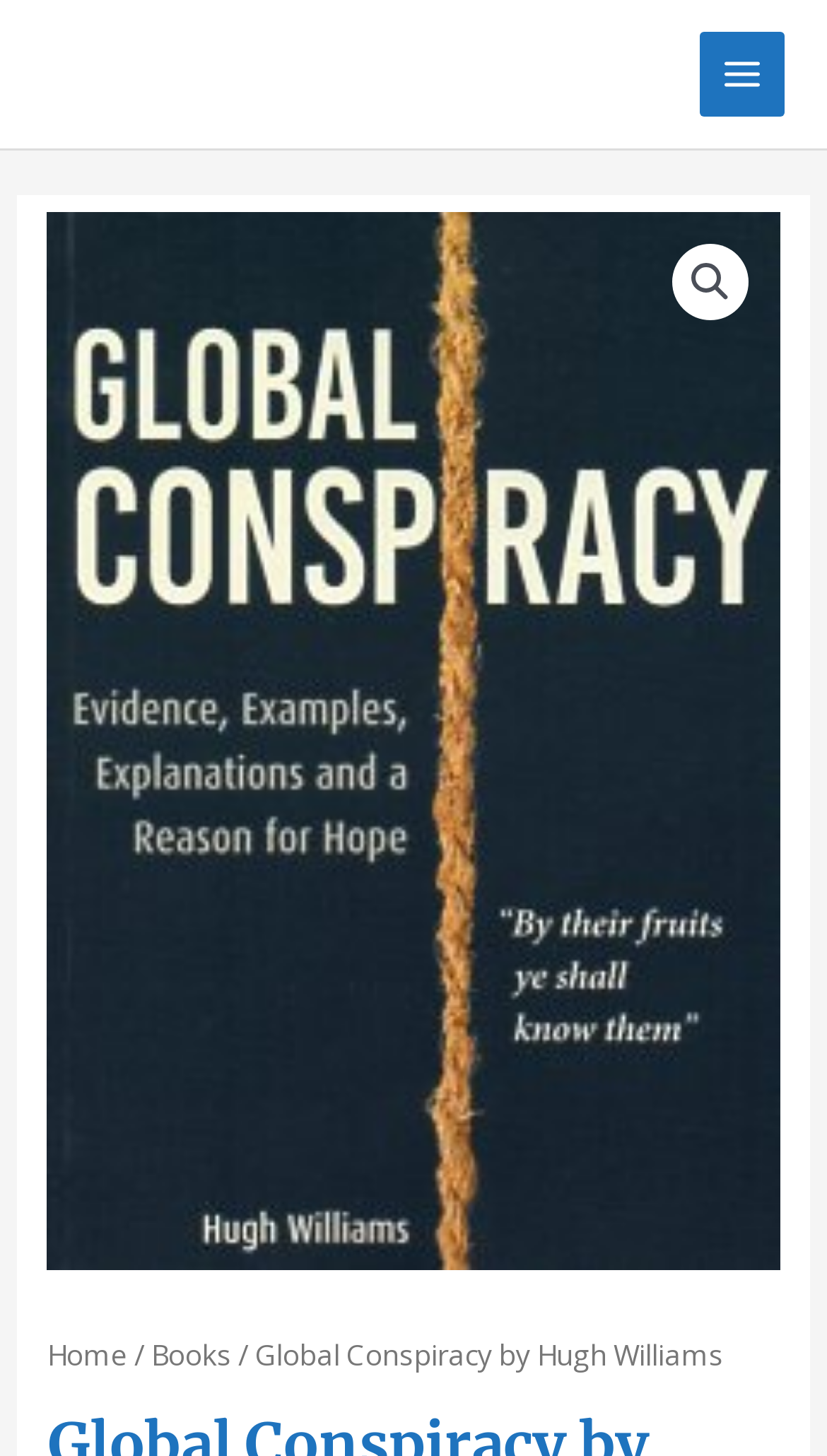Generate a comprehensive description of the contents of the webpage.

The webpage is about a book titled "Global Conspiracy by Hugh Williams" on the junepress.com website. At the top right corner, there is a main menu button. Next to it, there is a small image and a search icon represented by a magnifying glass symbol. 

On the left side of the page, there is a large image that takes up most of the vertical space. Below the image, there is a breadcrumb navigation section that shows the current page's location in the website's hierarchy. The breadcrumb trail starts with "Home", followed by "Books", and finally "Global Conspiracy by Hugh Williams".

Above the breadcrumb navigation, there is a text that reads "Global Conspiracy by Hugh Williams quantity", which suggests that the page may be a product page for the book, allowing users to adjust the quantity of the book they want to purchase.